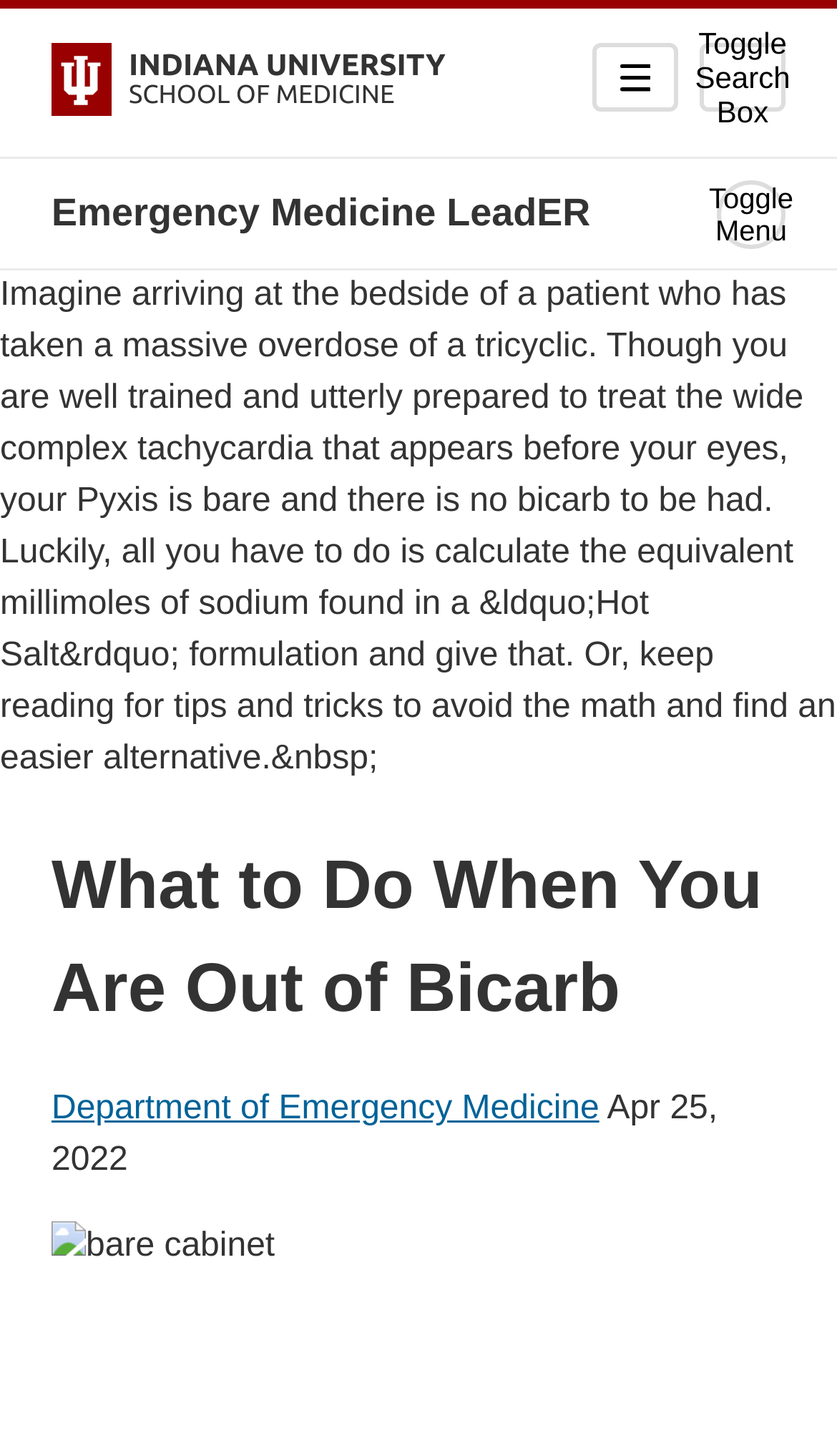Provide the bounding box coordinates, formatted as (top-left x, top-left y, bottom-right x, bottom-right y), with all values being floating point numbers between 0 and 1. Identify the bounding box of the UI element that matches the description: PAR-23-294

None